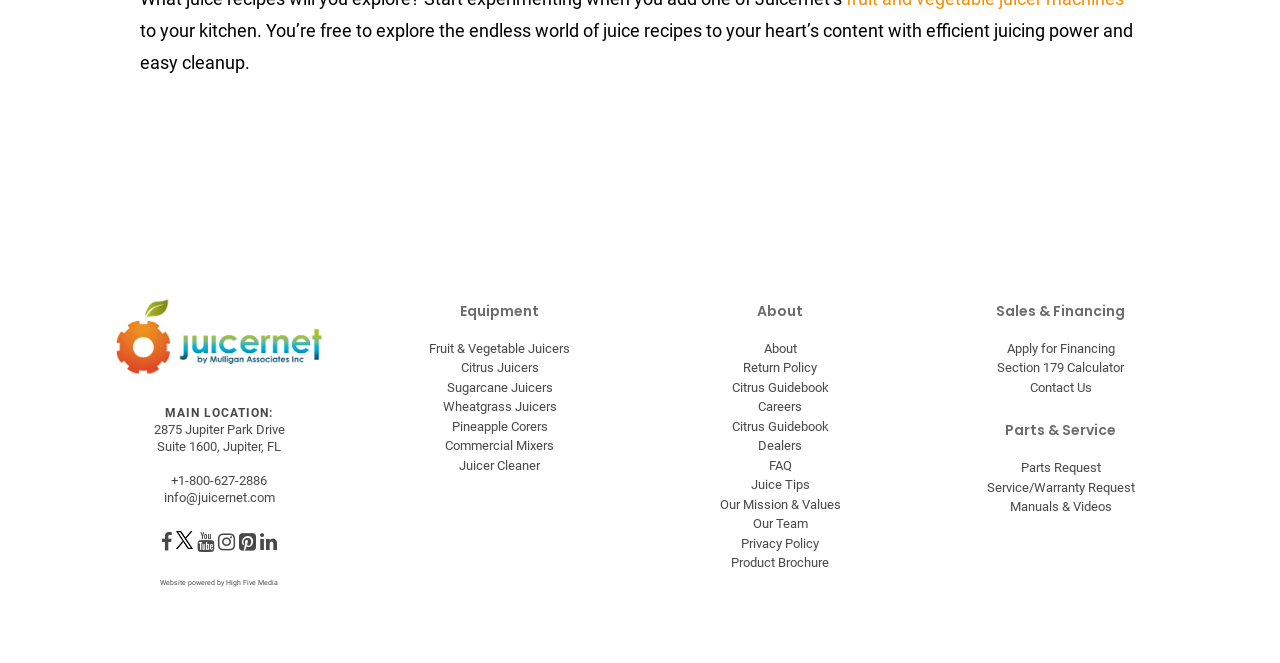Kindly determine the bounding box coordinates for the clickable area to achieve the given instruction: "Visit the Fruit & Vegetable Juicers page".

[0.335, 0.514, 0.446, 0.536]